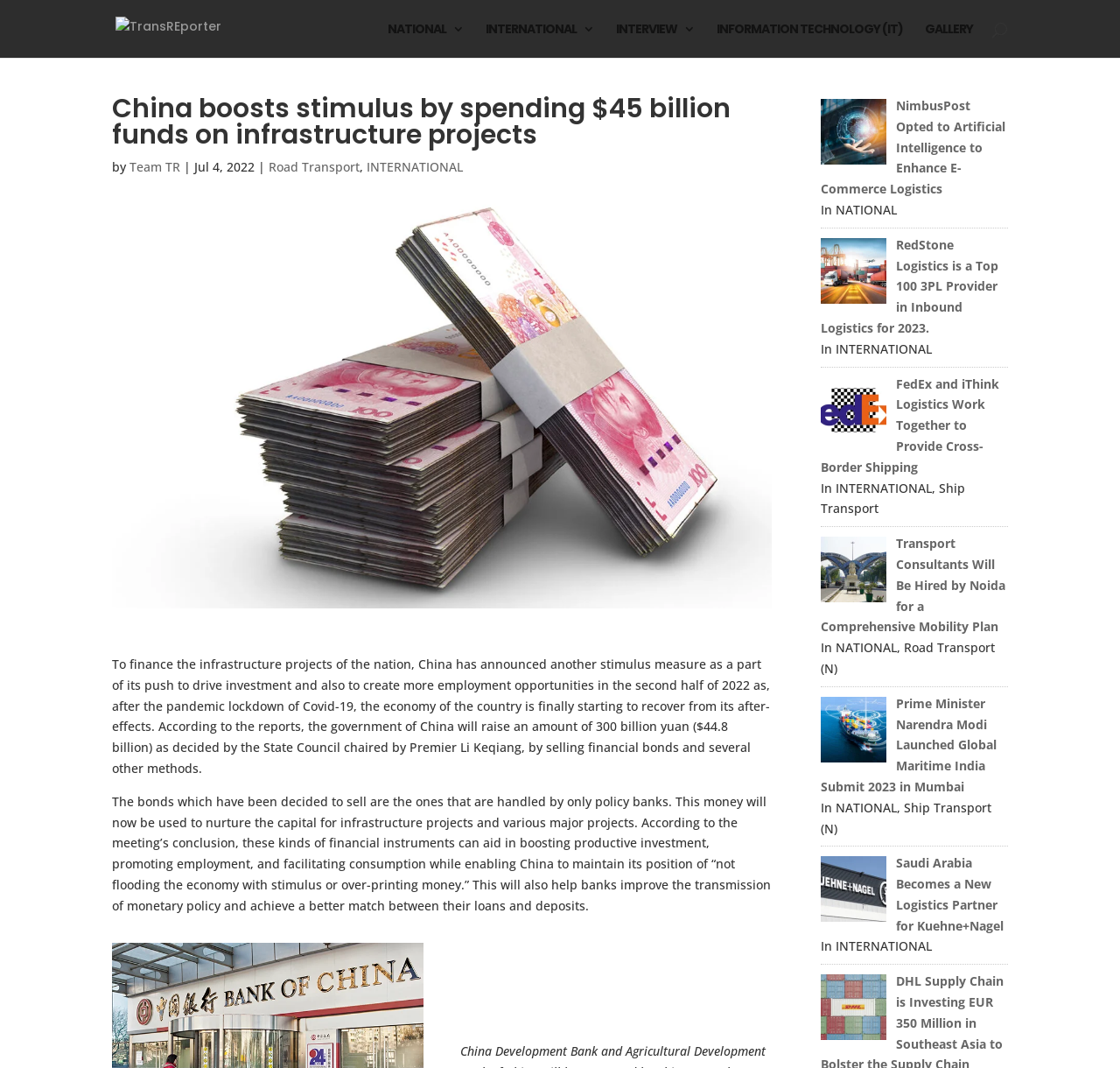Identify the main title of the webpage and generate its text content.

China boosts stimulus by spending $45 billion funds on infrastructure projects